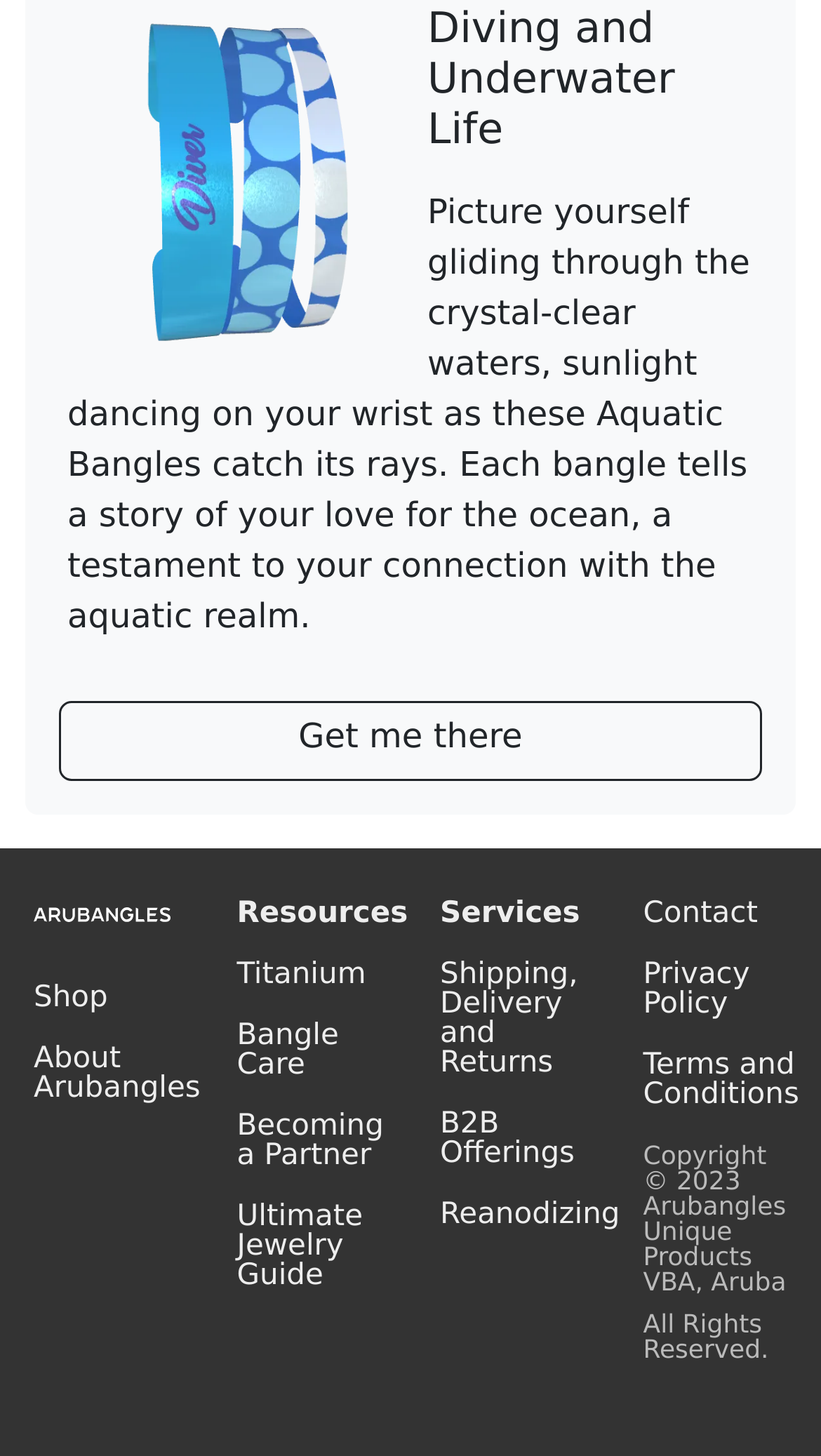Utilize the details in the image to give a detailed response to the question: What is the purpose of the 'Get me there' link?

The 'Get me there' link is likely a call-to-action button that directs users to the shopping section of the website, allowing them to purchase products related to diving and underwater life.